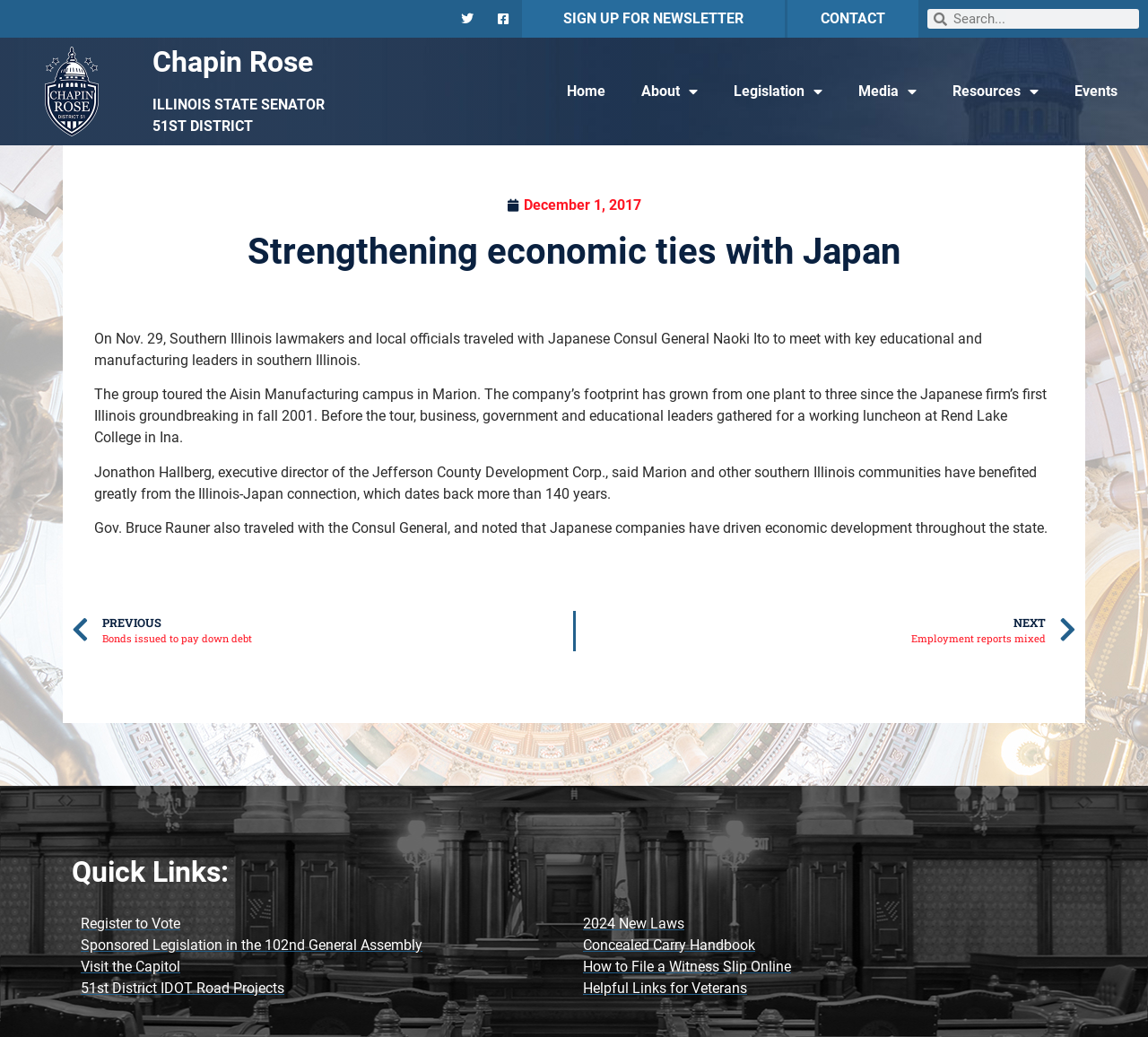Please find the bounding box coordinates of the element that needs to be clicked to perform the following instruction: "Go to home page". The bounding box coordinates should be four float numbers between 0 and 1, represented as [left, top, right, bottom].

[0.478, 0.068, 0.543, 0.108]